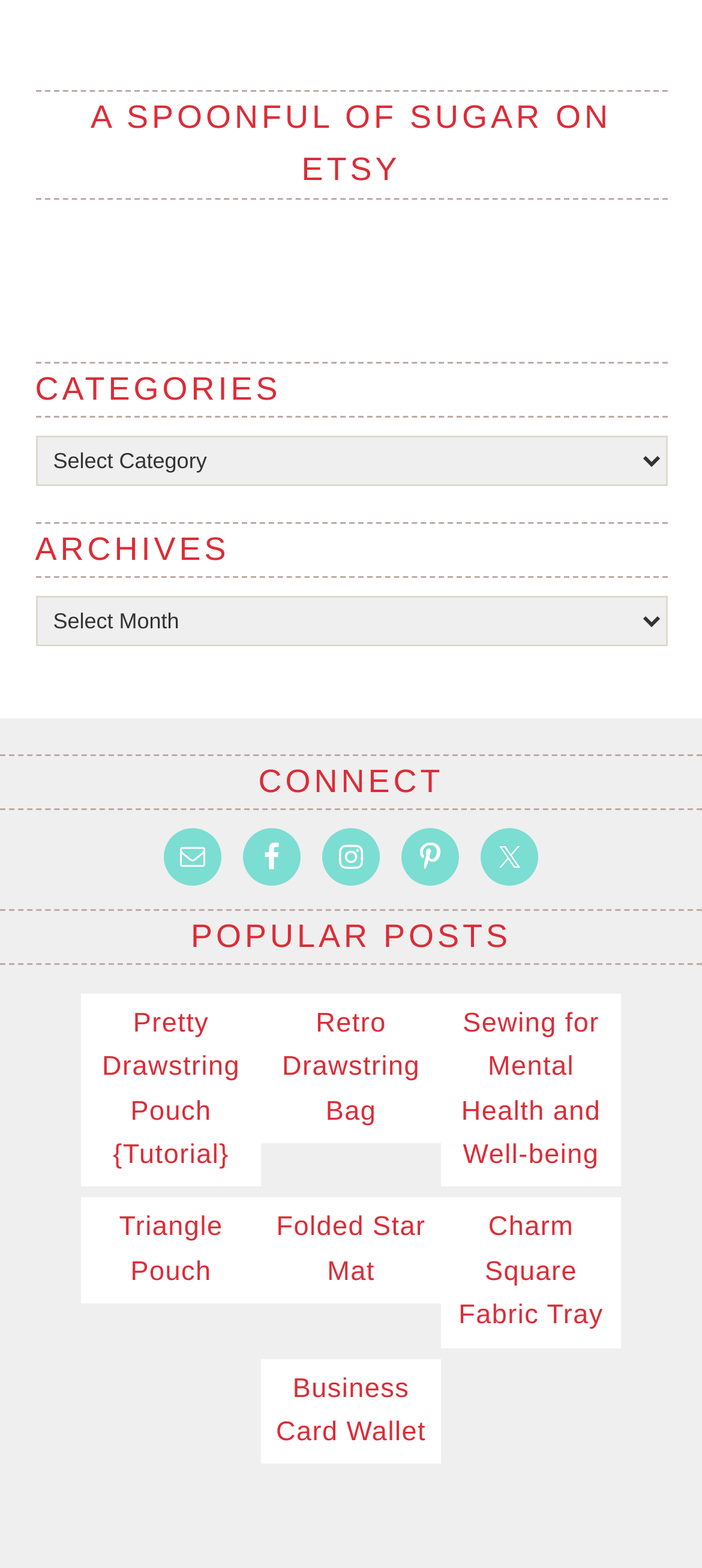Determine the bounding box coordinates for the clickable element required to fulfill the instruction: "Read the popular post 'Pretty Drawstring Pouch {Tutorial}'". Provide the coordinates as four float numbers between 0 and 1, i.e., [left, top, right, bottom].

[0.128, 0.639, 0.359, 0.751]